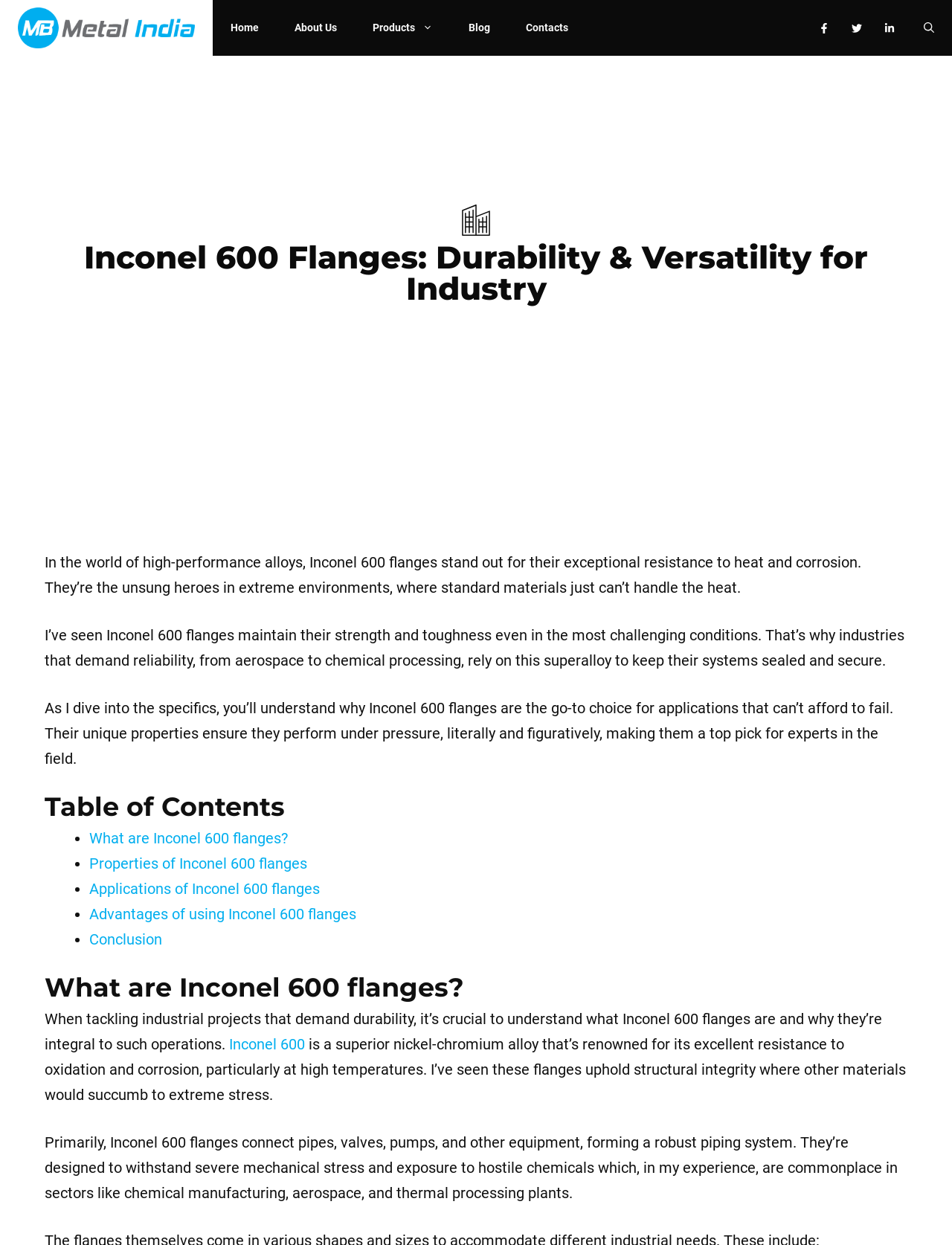Please answer the following question using a single word or phrase: 
What is a key property of Inconel 600 flanges?

Resistance to heat and corrosion